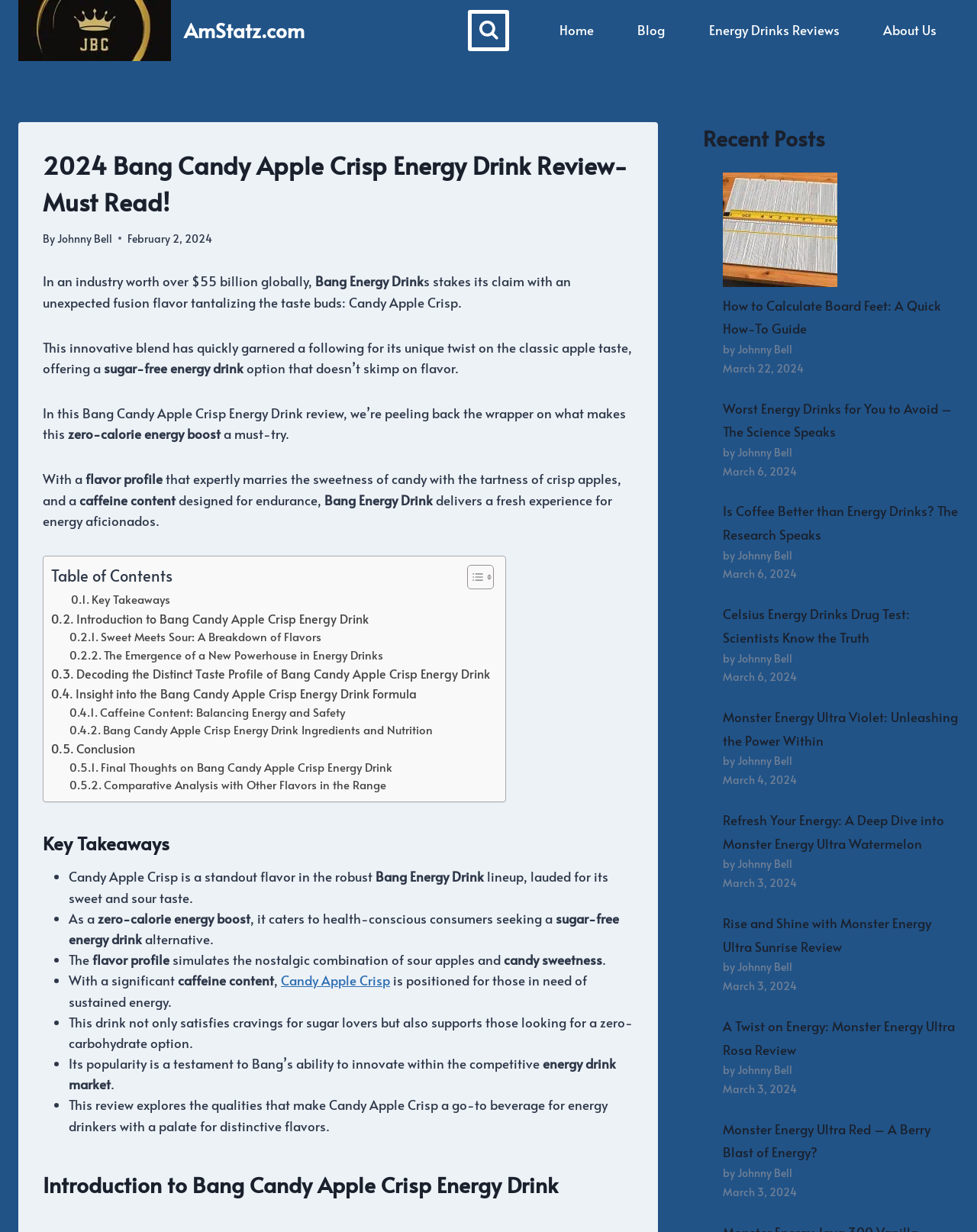Given the description: "Follow up to Cox notice", determine the bounding box coordinates of the UI element. The coordinates should be formatted as four float numbers between 0 and 1, [left, top, right, bottom].

None